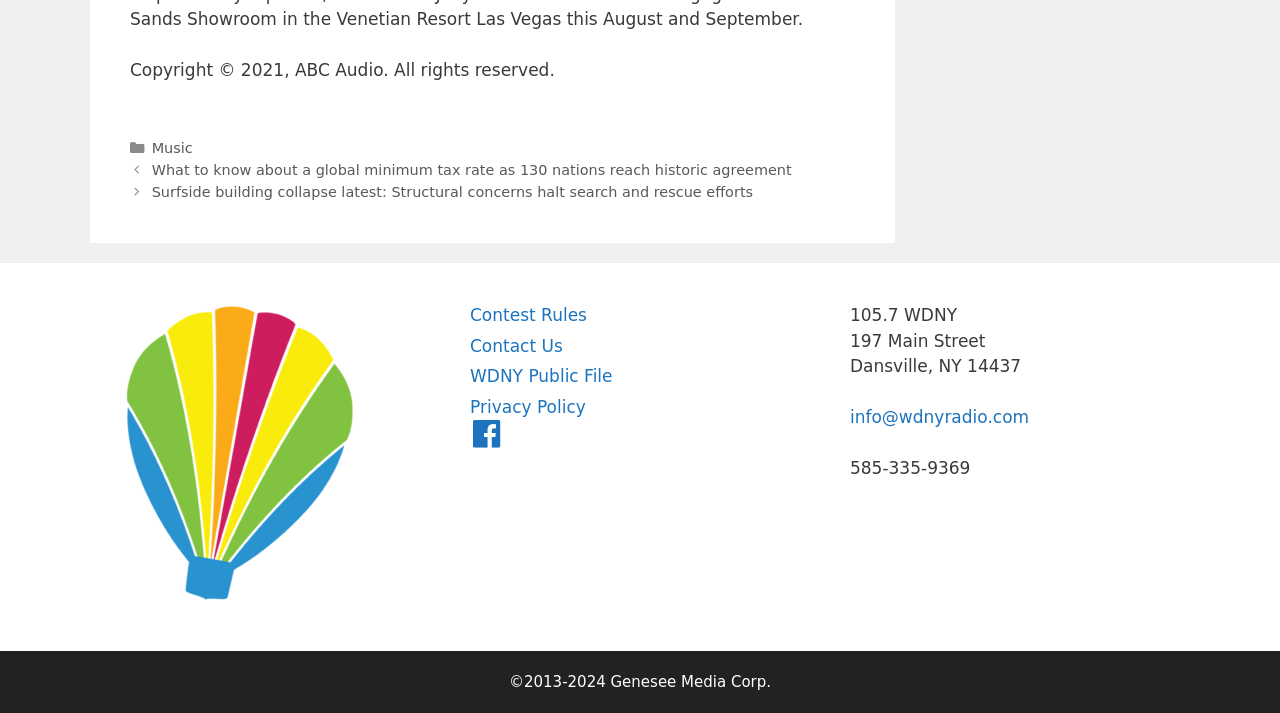What is the phone number of the radio station?
Refer to the image and provide a concise answer in one word or phrase.

585-335-9369